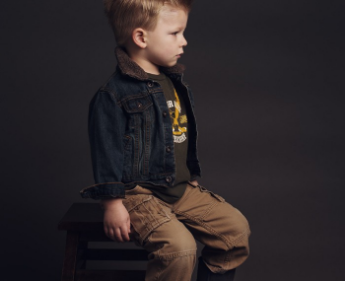Please answer the following question using a single word or phrase: 
What is the dominant color of the background?

Soft gray